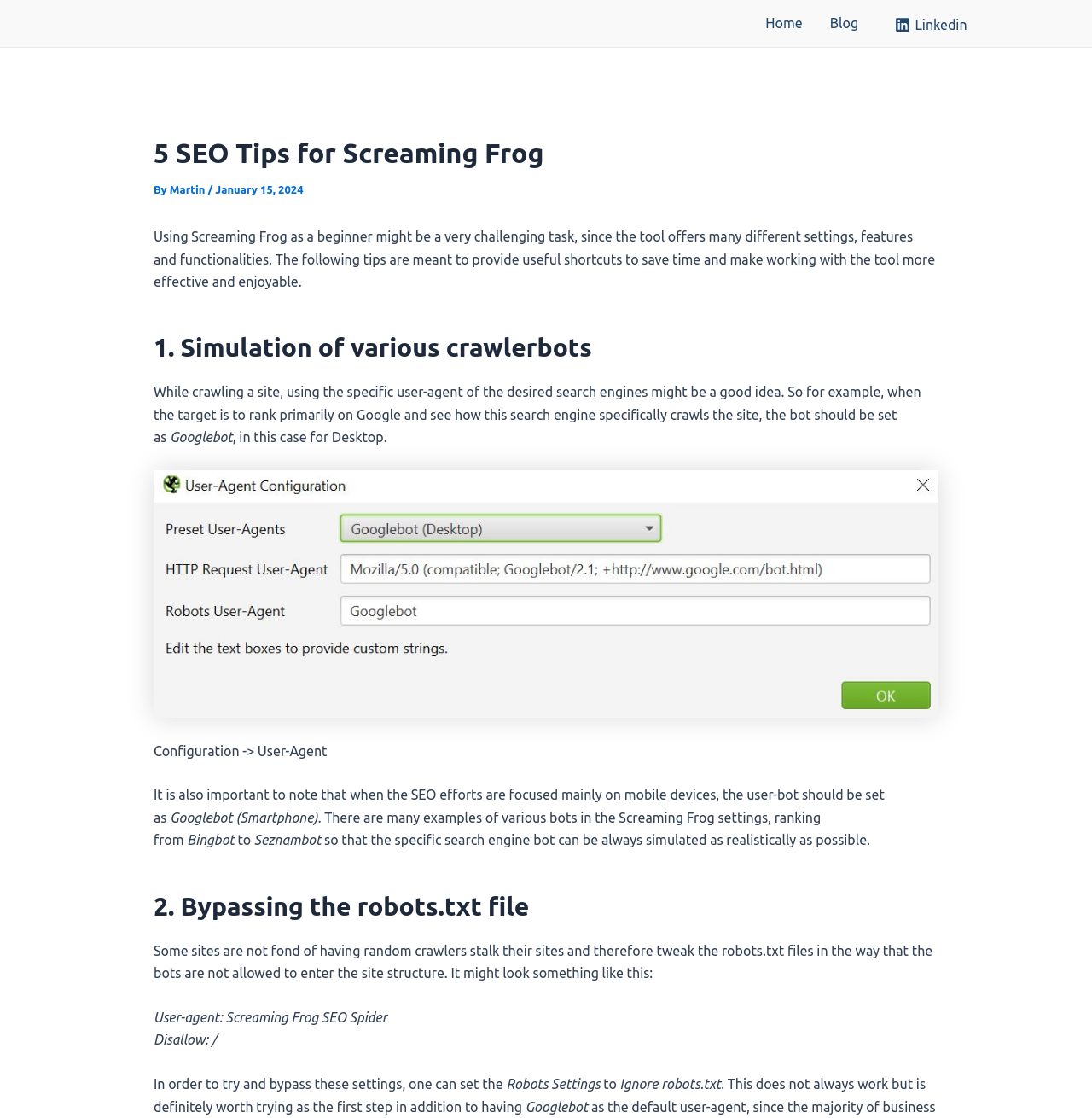Write a detailed summary of the webpage, including text, images, and layout.

The webpage is about 5 SEO tips for using Screaming Frog, a tool for search engine optimization. At the top, there is a navigation menu with links to "Home" and "Blog" on the left, and a LinkedIn link with an accompanying image on the right. Below this, there is a header section with the title "5 SEO Tips for Screaming Frog" and the author's name, "Martin Benes", along with the date "January 15, 2024".

The main content of the page is divided into sections, each with a heading and descriptive text. The first section is about simulating various crawler bots, and it explains how to set the user-agent to mimic different search engines, such as Googlebot or Bingbot. The text also mentions the importance of configuring the user-agent correctly, especially when focusing on mobile devices.

The second section is about bypassing the robots.txt file, which some websites use to block crawlers. The text explains how to set the robots settings to ignore the robots.txt file, which may not always work but is worth trying.

Overall, the webpage provides useful tips and shortcuts for working with Screaming Frog, making it more effective and enjoyable.